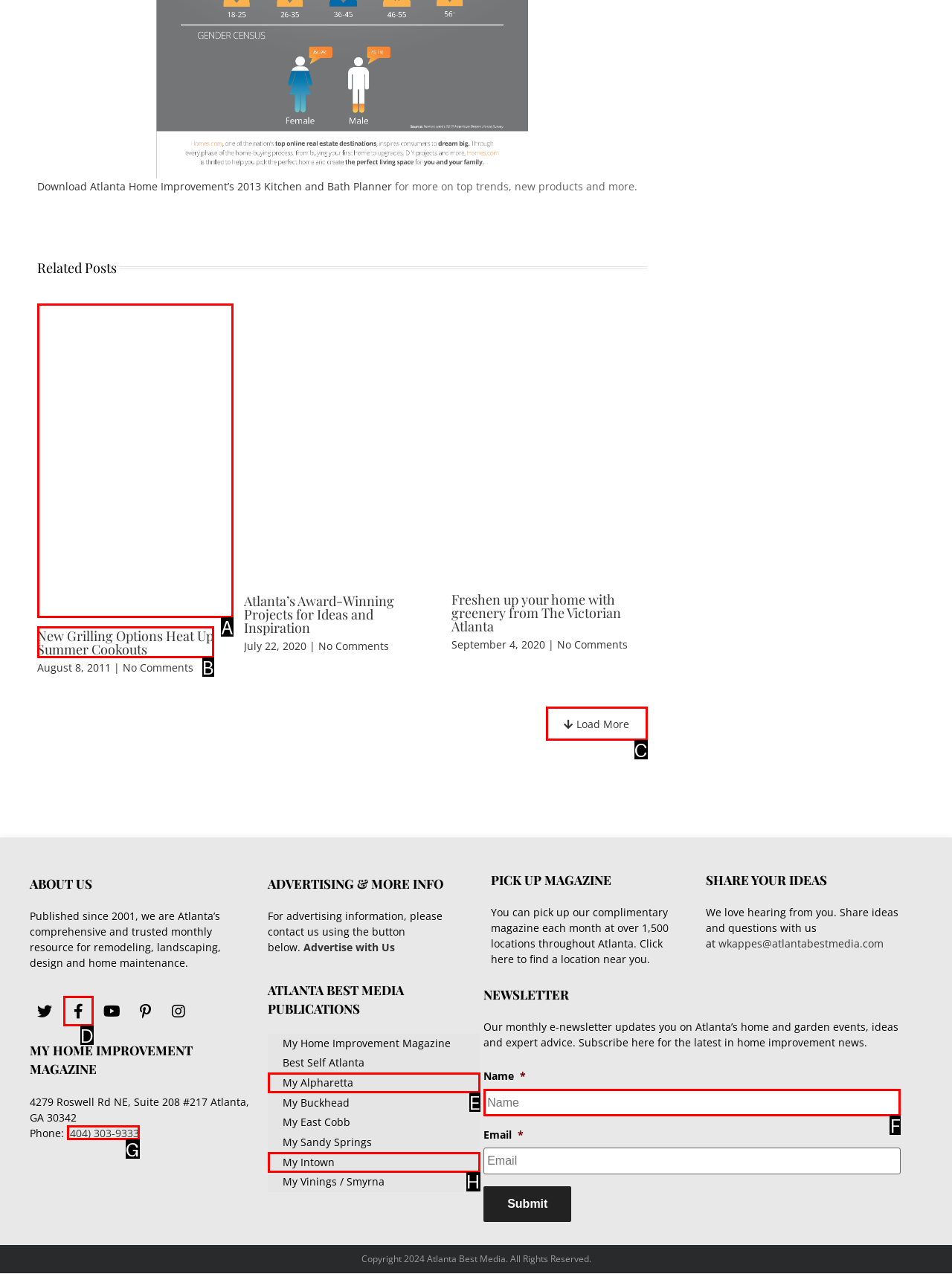Using the element description: (404) 303-9333, select the HTML element that matches best. Answer with the letter of your choice.

G